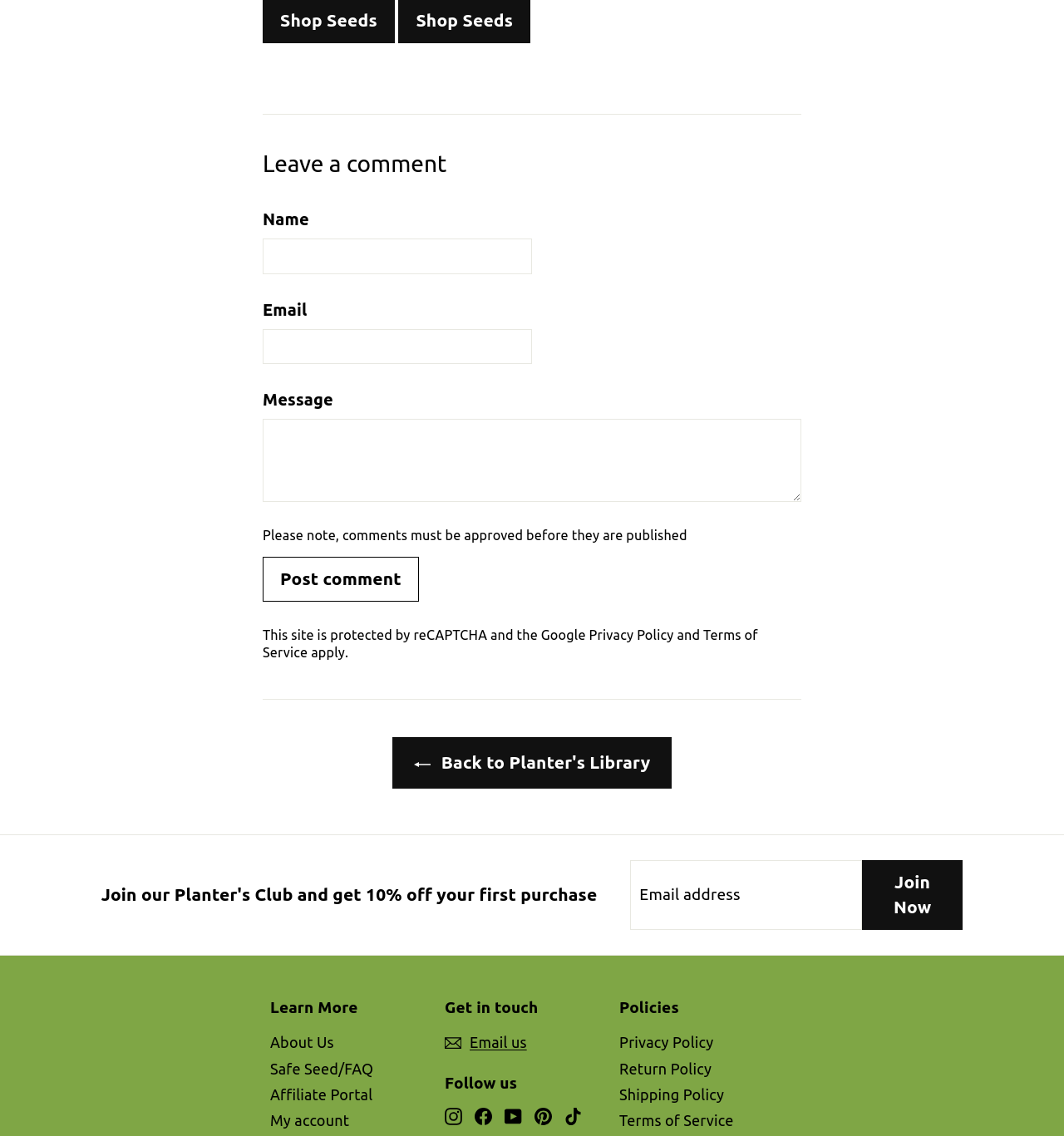Locate the bounding box coordinates of the element that should be clicked to execute the following instruction: "Click the 'Email us' link".

[0.418, 0.907, 0.495, 0.929]